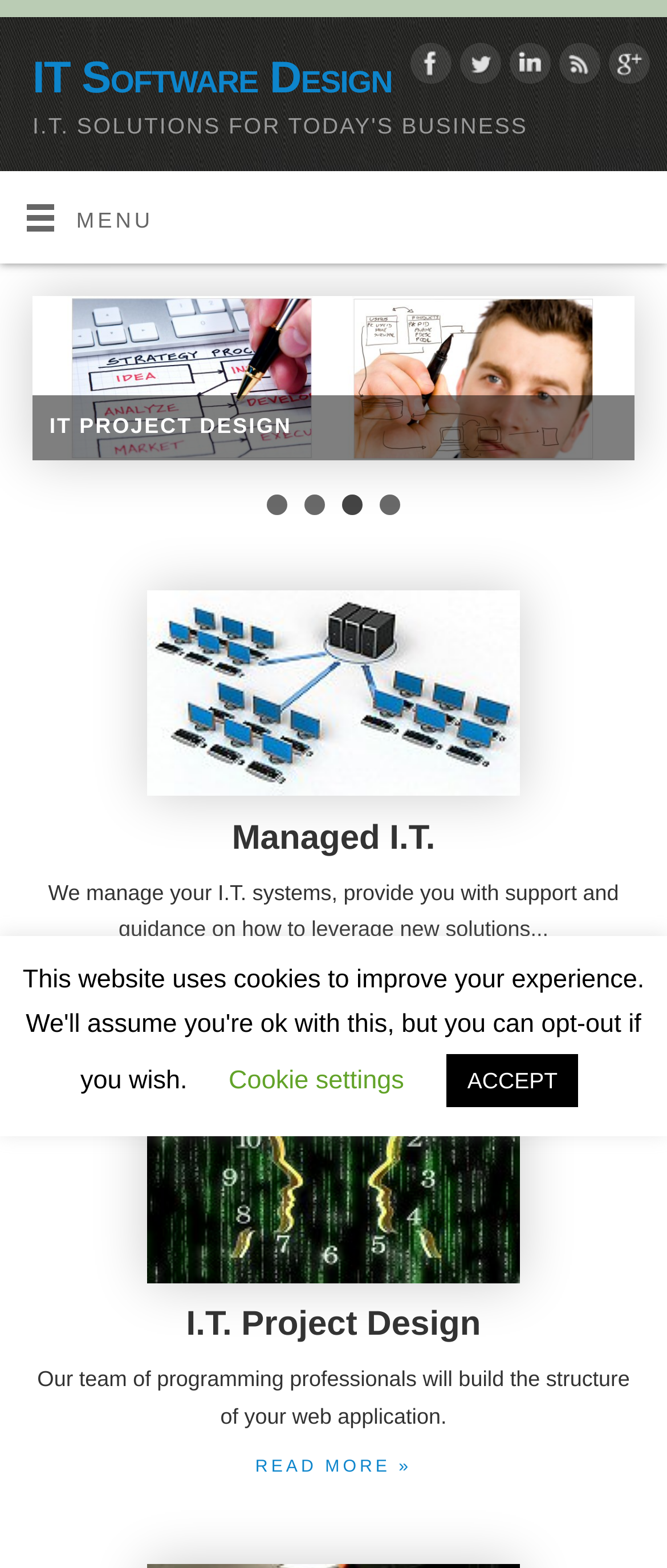What is the purpose of the 'Cookie settings' button? From the image, respond with a single word or brief phrase.

To manage cookies